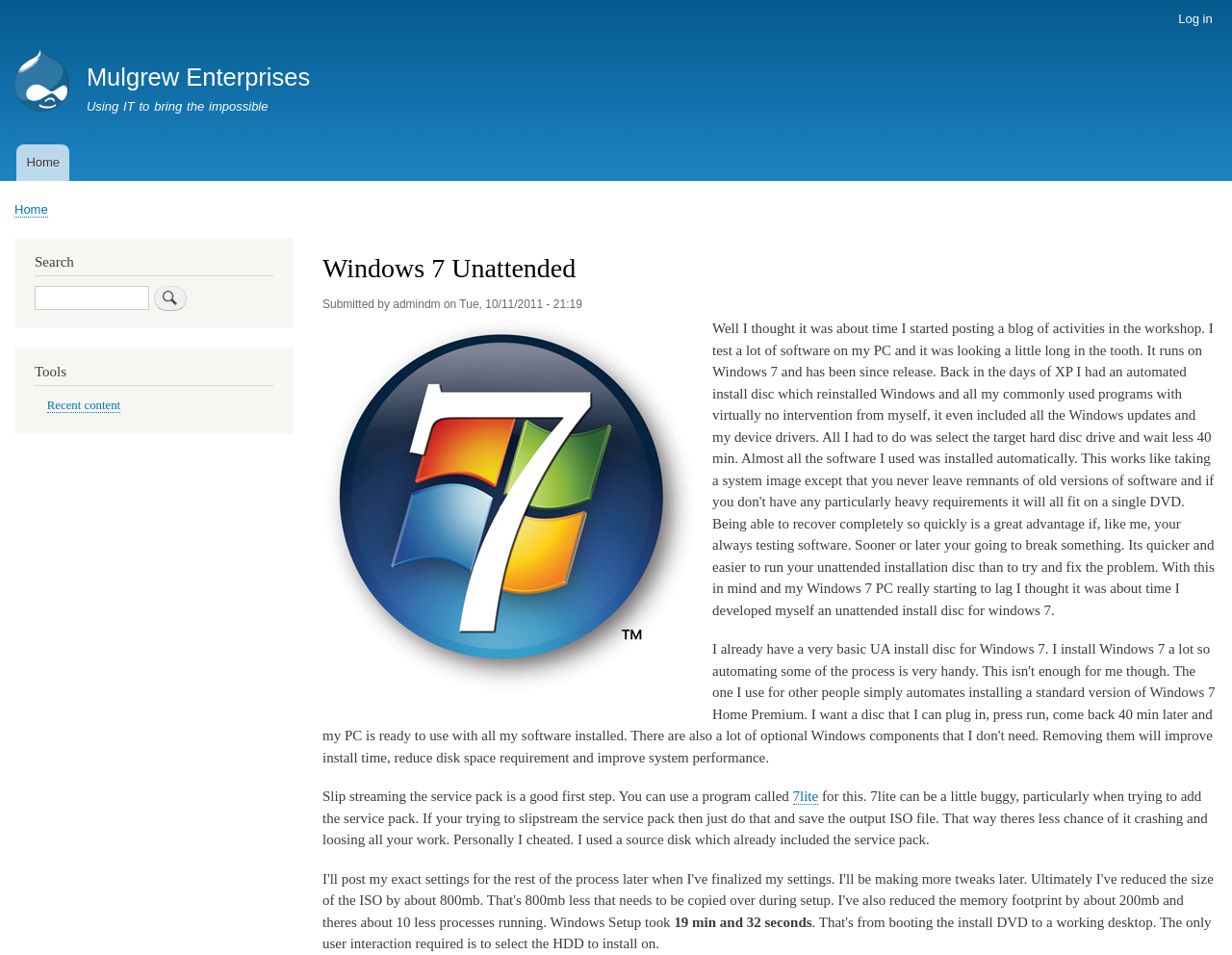Please give the bounding box coordinates of the area that should be clicked to fulfill the following instruction: "Select China". The coordinates should be in the format of four float numbers from 0 to 1, i.e., [left, top, right, bottom].

None